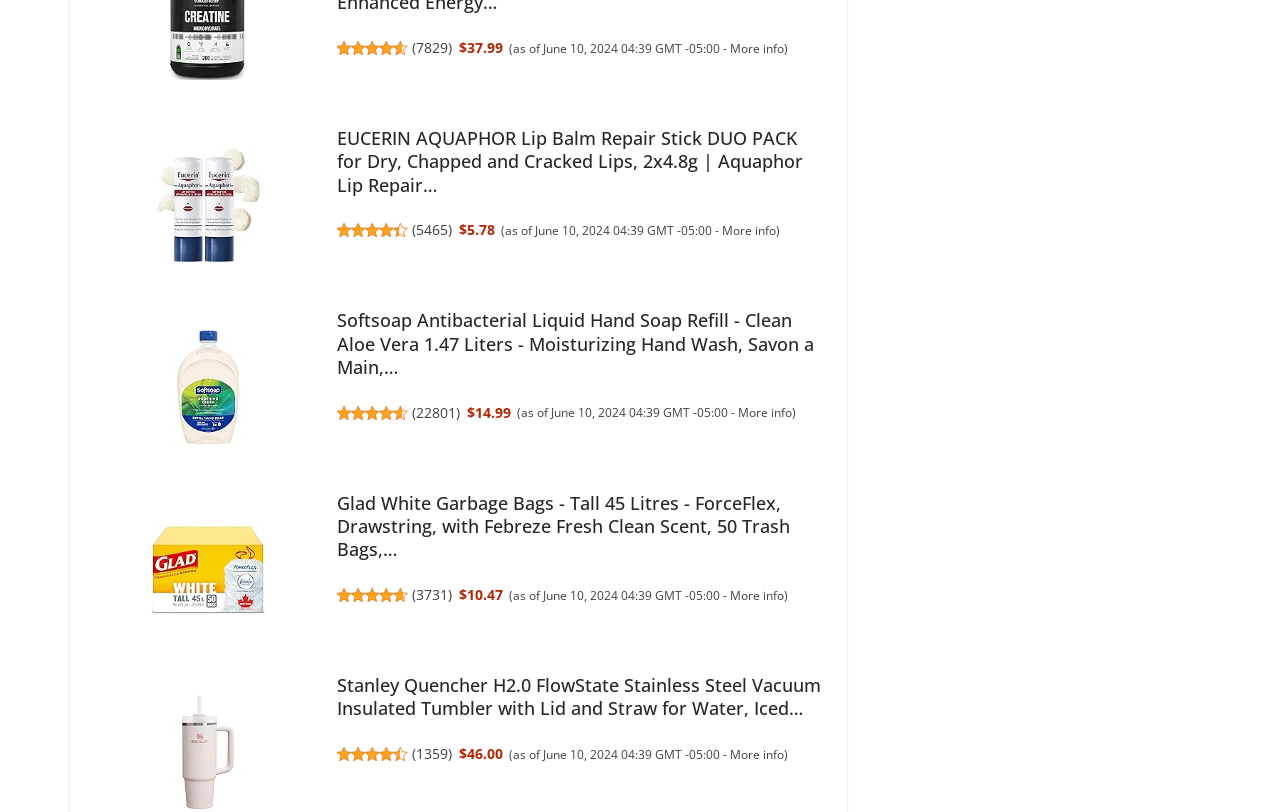How many products are listed on this page?
Please look at the screenshot and answer using one word or phrase.

5